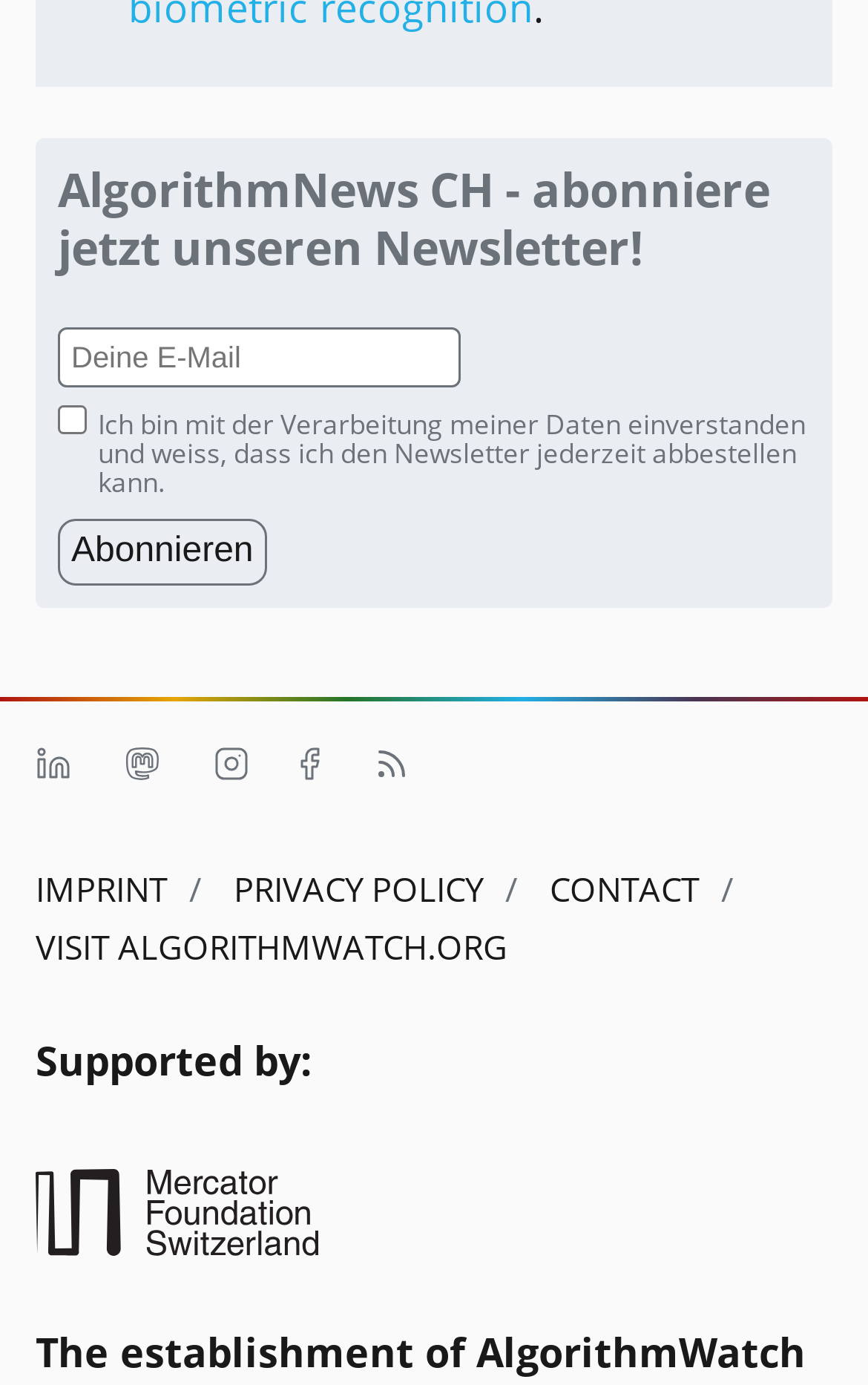What is the name of the foundation supporting the website?
Examine the screenshot and reply with a single word or phrase.

Mercator Foundation Switzerland